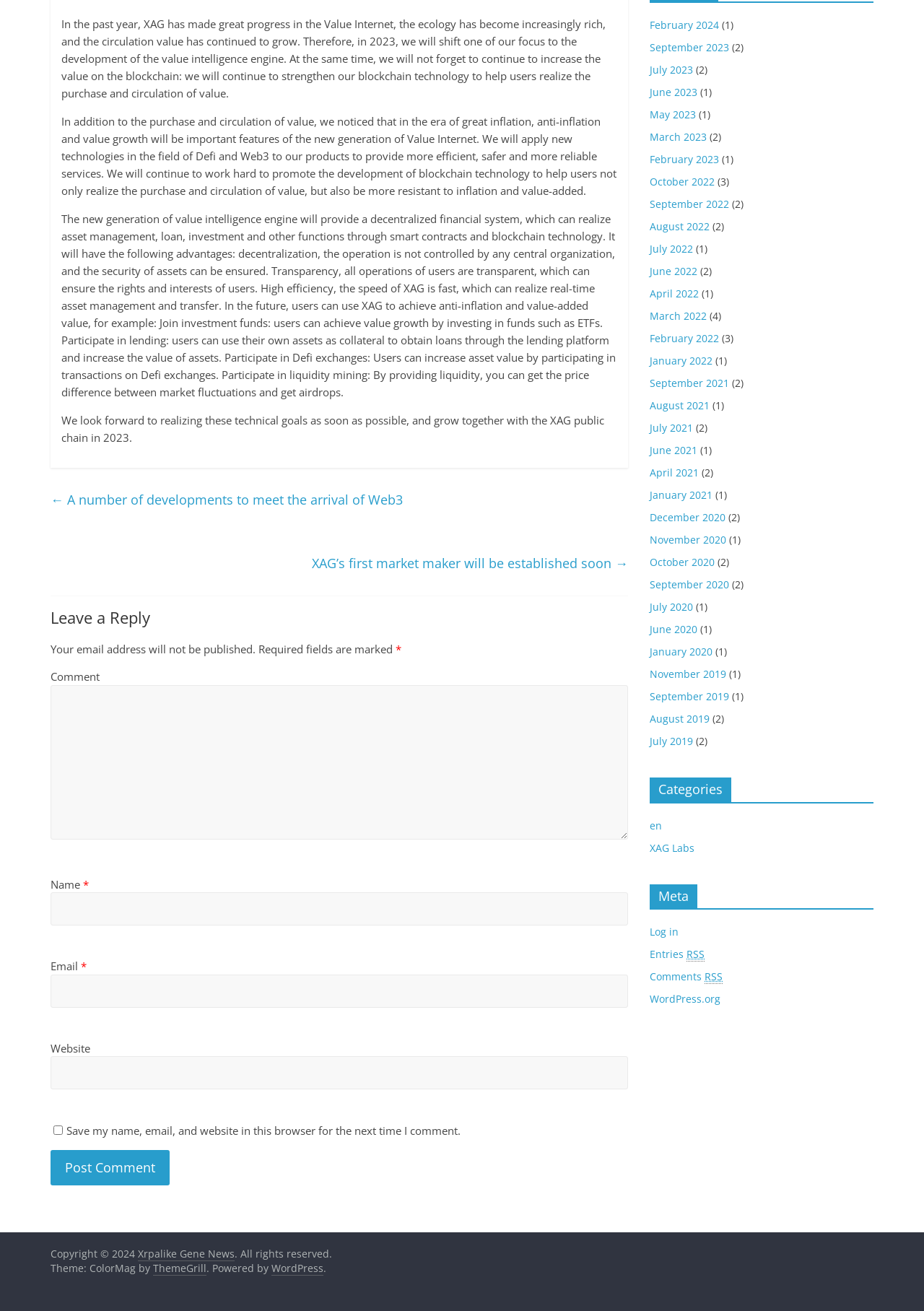Find the bounding box coordinates for the element described here: "ThemeGrill".

[0.166, 0.962, 0.223, 0.973]